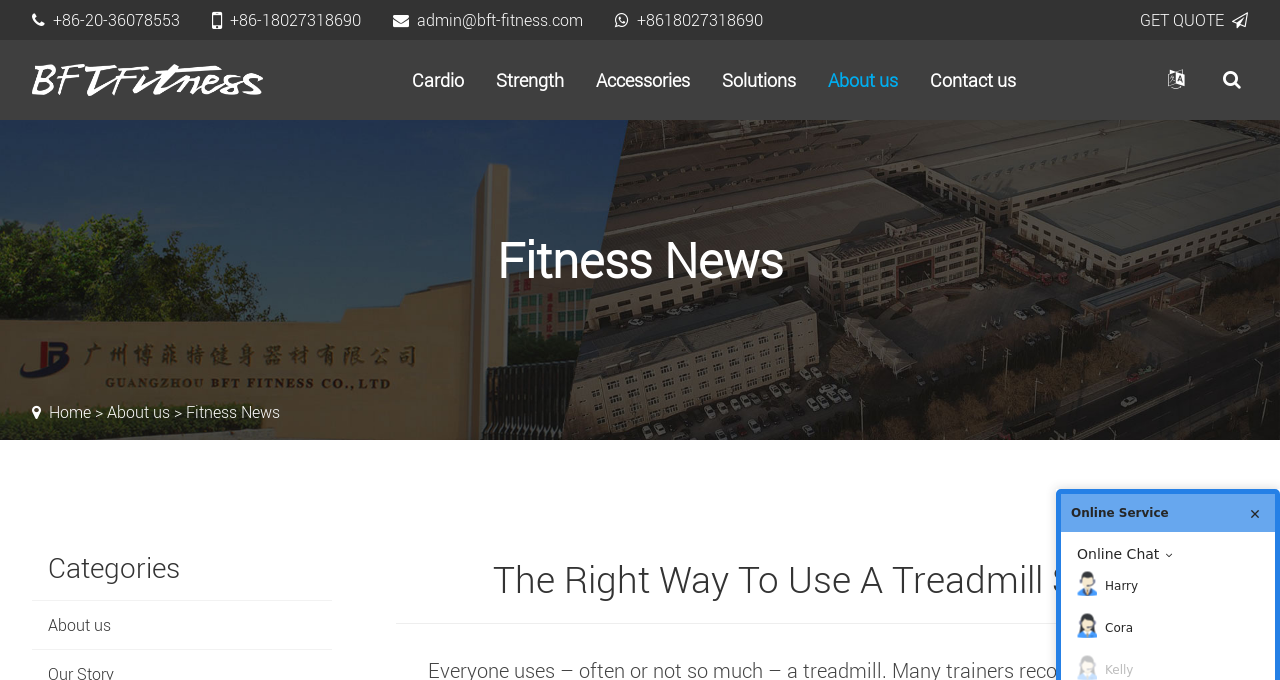Describe all visible elements and their arrangement on the webpage.

This webpage is about fitness, specifically focusing on the safe use of treadmills. At the top, there is a navigation menu with links to various sections, including "Cardio", "Strength", "Accessories", "Solutions", "About us", and "Contact us". Below the navigation menu, there are three contact links with phone numbers and an email address. On the top right, there is a "GET QUOTE" button and two other buttons with icons.

The main content of the page is divided into two sections. The first section has a heading "Fitness News" and appears to be a news feed or a list of articles. The second section has a heading "Categories" and lists various categories, including "About us". Below the categories, there is a heading "The Right Way To Use A Treadmill Safely", which suggests that this is the main topic of the page.

On the right side of the page, there is a section with a heading "Online Service" and a link to "Online Chat". Below this section, there are two links to support agents, "Harry" and "Cora", with their names and profiles.

Overall, the webpage appears to be a fitness-related website that provides information on treadmills and offers online services and support.